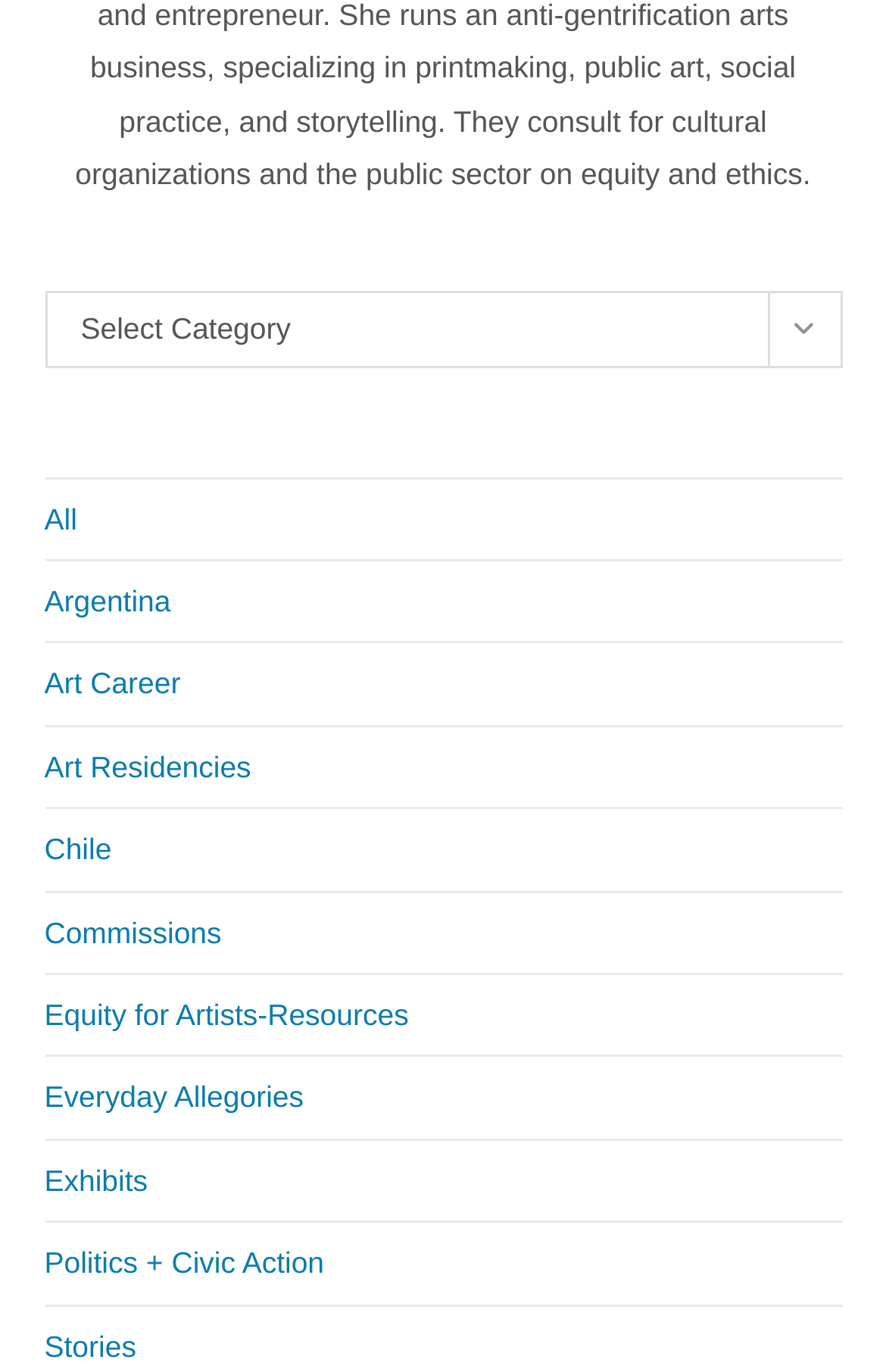Please identify the bounding box coordinates of the element's region that should be clicked to execute the following instruction: "Select a category". The bounding box coordinates must be four float numbers between 0 and 1, i.e., [left, top, right, bottom].

[0.05, 0.213, 0.95, 0.269]